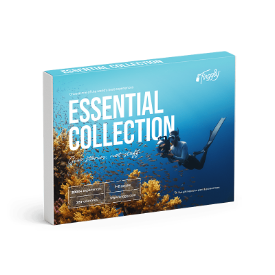What is the background of the packaging?
Use the information from the image to give a detailed answer to the question.

The caption describes the packaging as having a vibrant underwater backdrop, which showcases a diver exploring colorful coral reefs, conveying a sense of adventure and exploration.